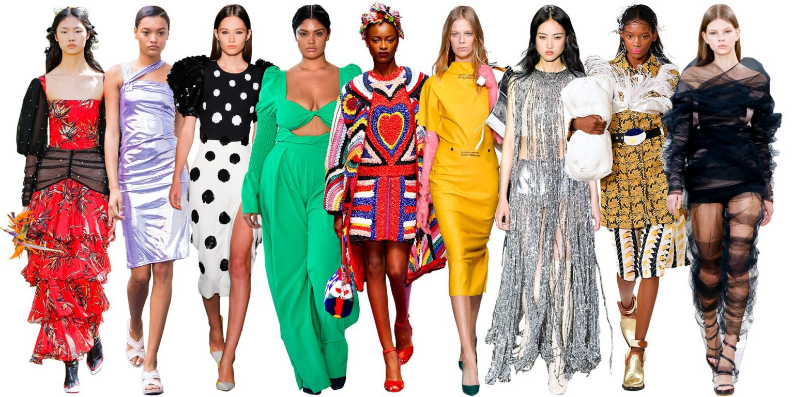What is the ethos of contemporary fashion brands like Fashion Nova?
Provide a well-explained and detailed answer to the question.

The caption states that the collection aligns perfectly with the ethos of contemporary fashion brands like Fashion Nova, known for their daring styles and commitment to empowering women through bold clothing choices, indicating that the ethos is empowering women.